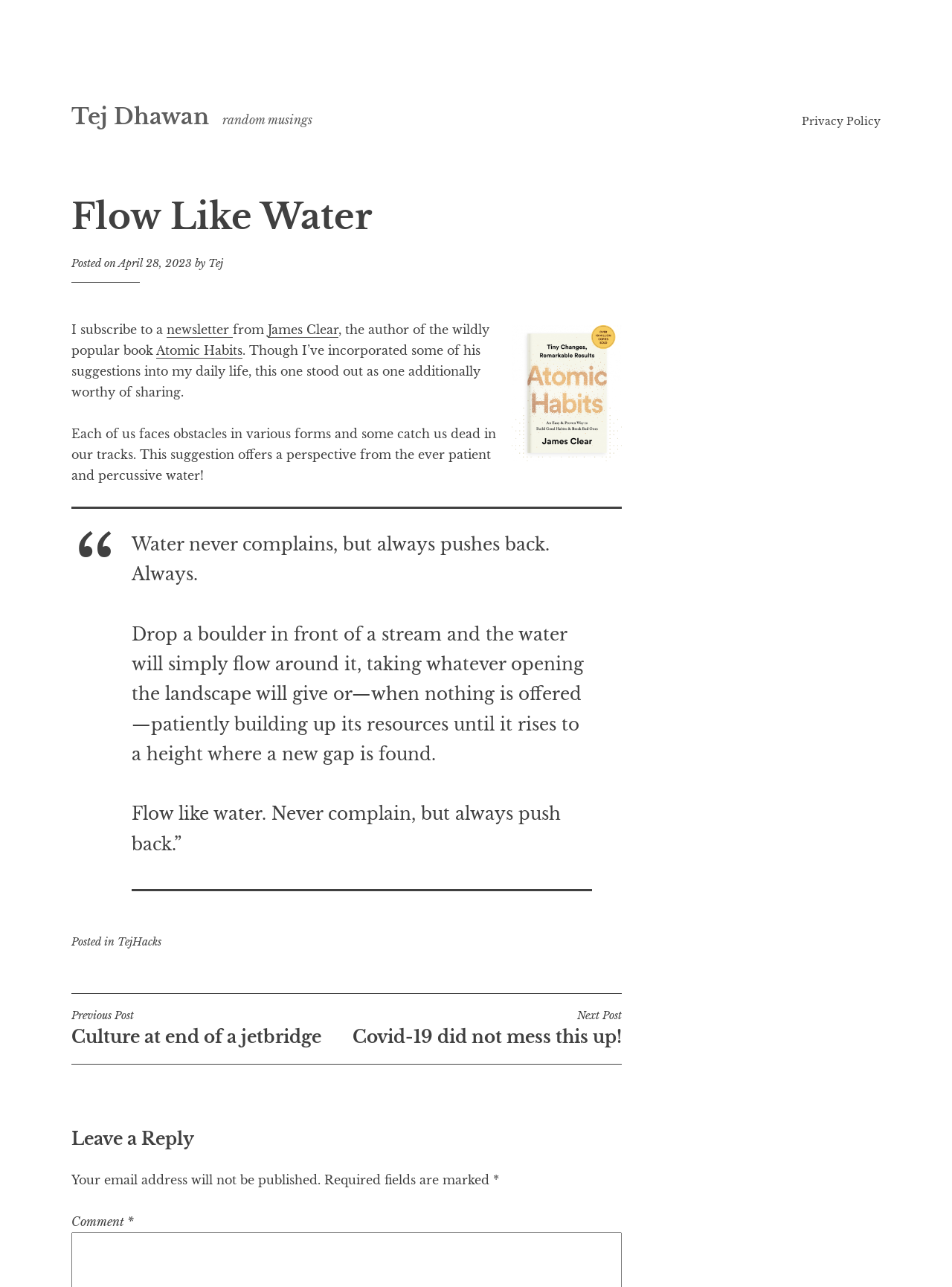Using the details in the image, give a detailed response to the question below:
What is the title of the previous post?

The answer can be found in the post navigation section of the webpage, where it lists the previous and next posts, and the title of the previous post is 'Culture at end of a jetbridge'.